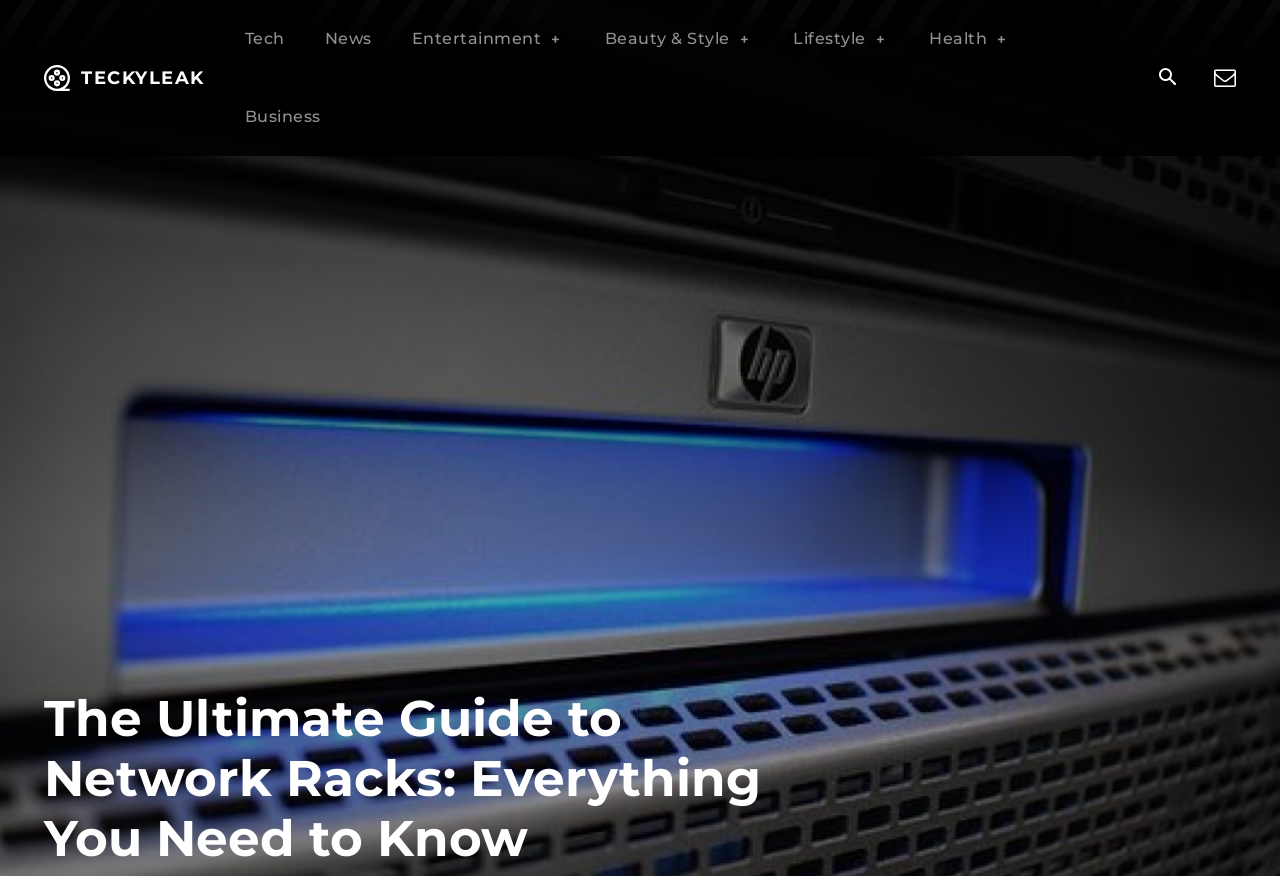Bounding box coordinates are specified in the format (top-left x, top-left y, bottom-right x, bottom-right y). All values are floating point numbers bounded between 0 and 1. Please provide the bounding box coordinate of the region this sentence describes: Beauty & Style

[0.472, 0.0, 0.588, 0.089]